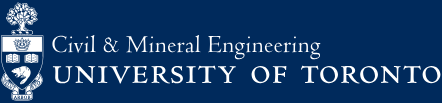What is the purpose of the logo?
Please use the image to provide a one-word or short phrase answer.

Identifier for the department